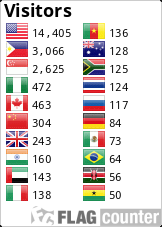Answer the question with a single word or phrase: 
Is the website popular in Mexico?

Yes